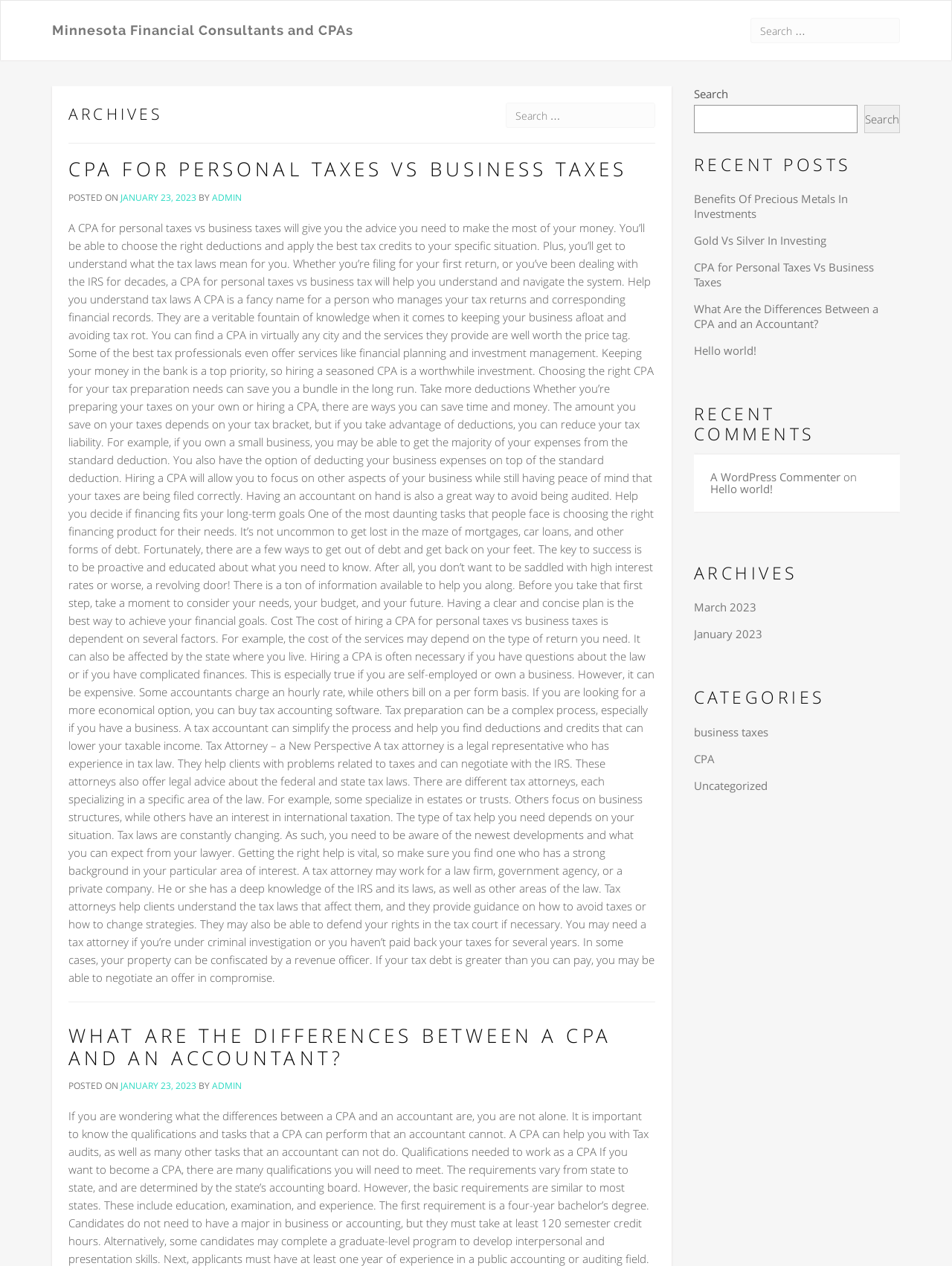What is the category of the article 'CPA for Personal Taxes Vs Business Taxes'?
Using the image, give a concise answer in the form of a single word or short phrase.

business taxes